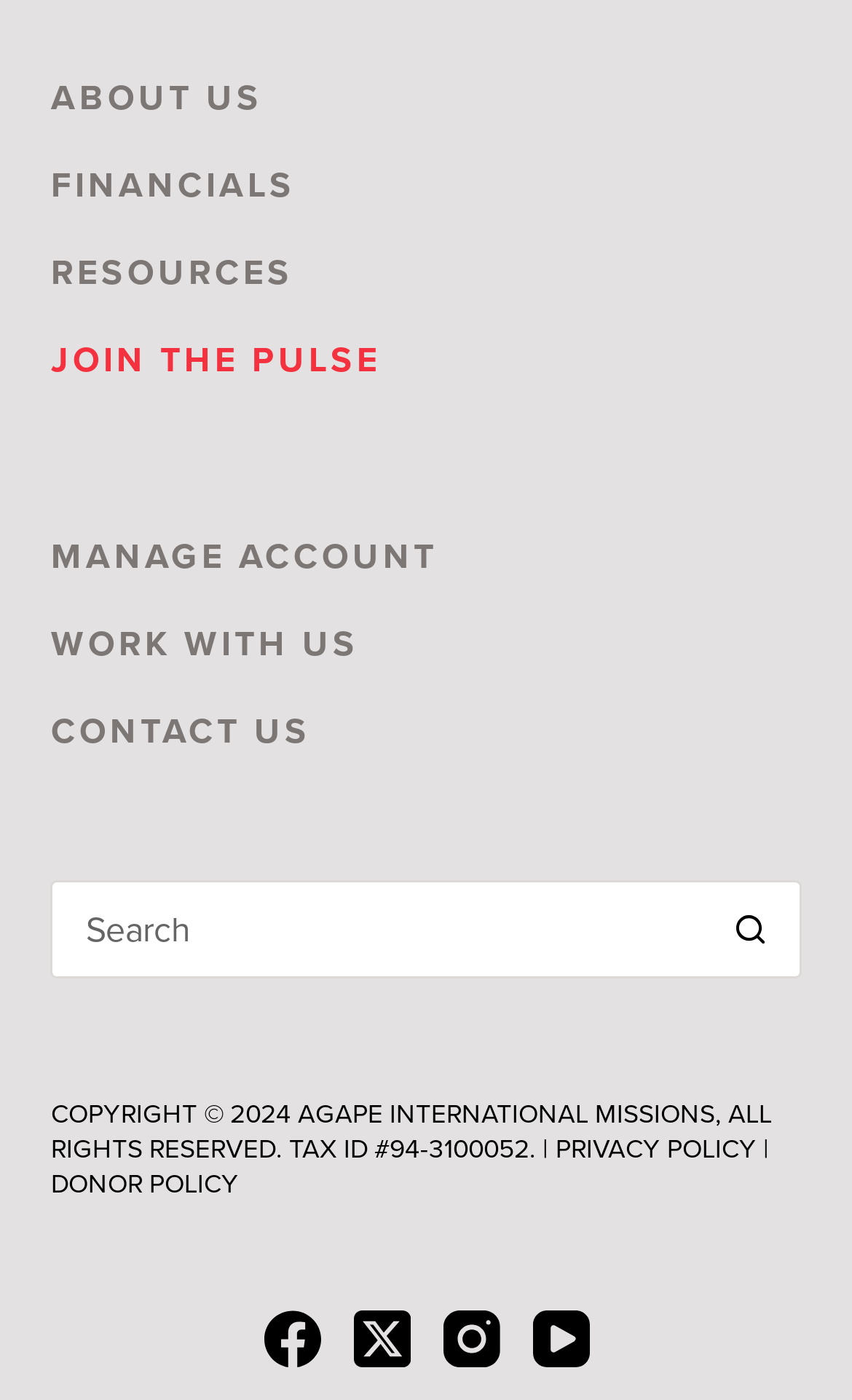Identify the bounding box coordinates for the UI element described as follows: Privacy Policy. Use the format (top-left x, top-left y, bottom-right x, bottom-right y) and ensure all values are floating point numbers between 0 and 1.

[0.652, 0.806, 0.888, 0.835]